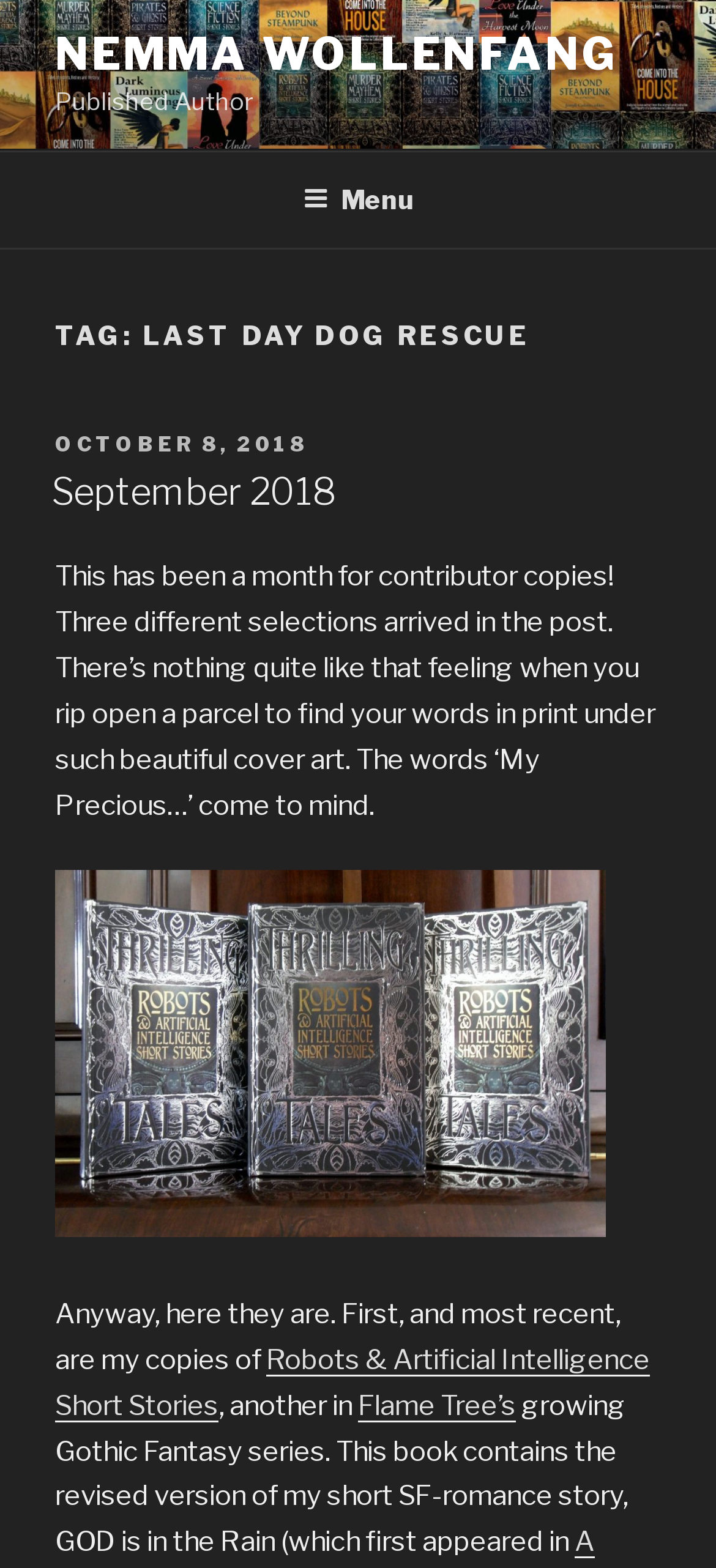What is the author's profession?
Answer the question with as much detail as you can, using the image as a reference.

The author's profession can be found in the static text element with the text 'Published Author'. This suggests that the author, Nemma Wollenfang, is a published author.